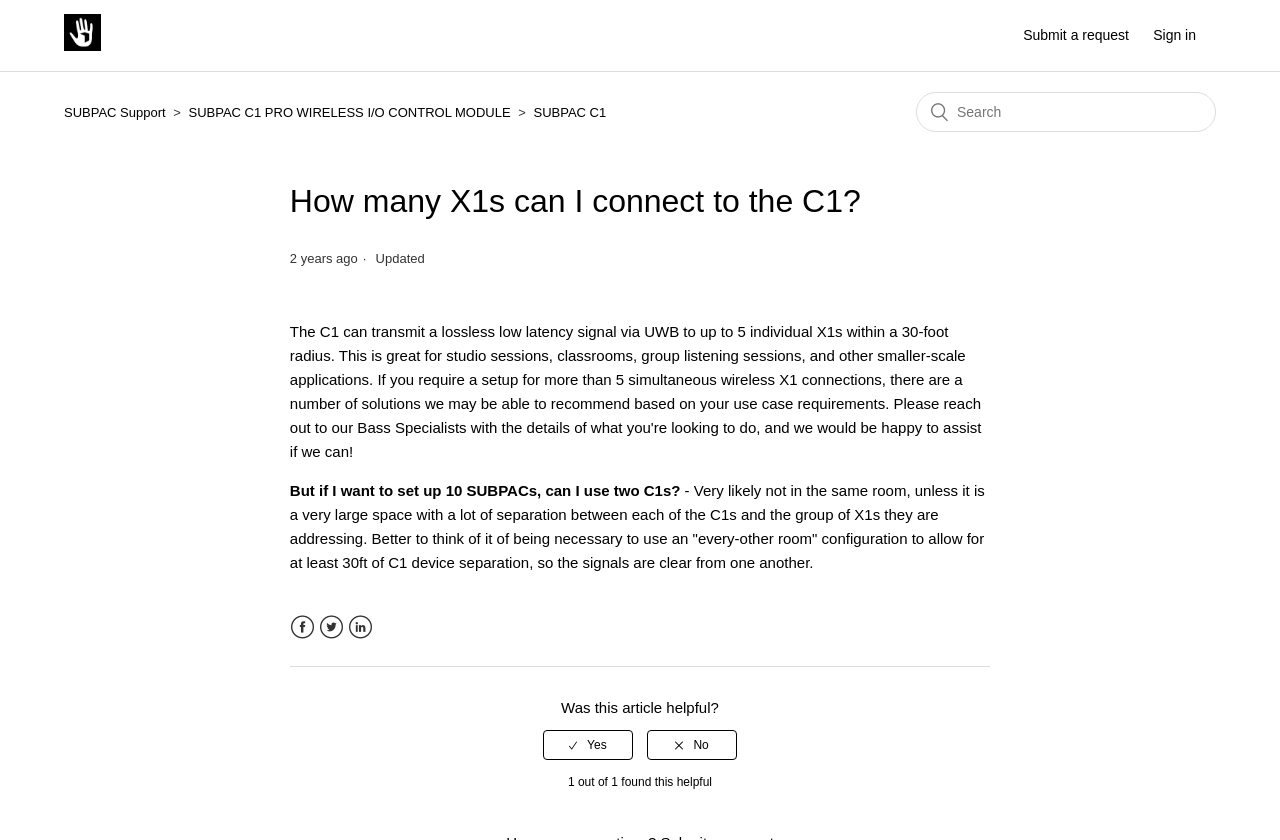Find the bounding box coordinates of the element you need to click on to perform this action: 'Search for something'. The coordinates should be represented by four float values between 0 and 1, in the format [left, top, right, bottom].

[0.716, 0.11, 0.95, 0.157]